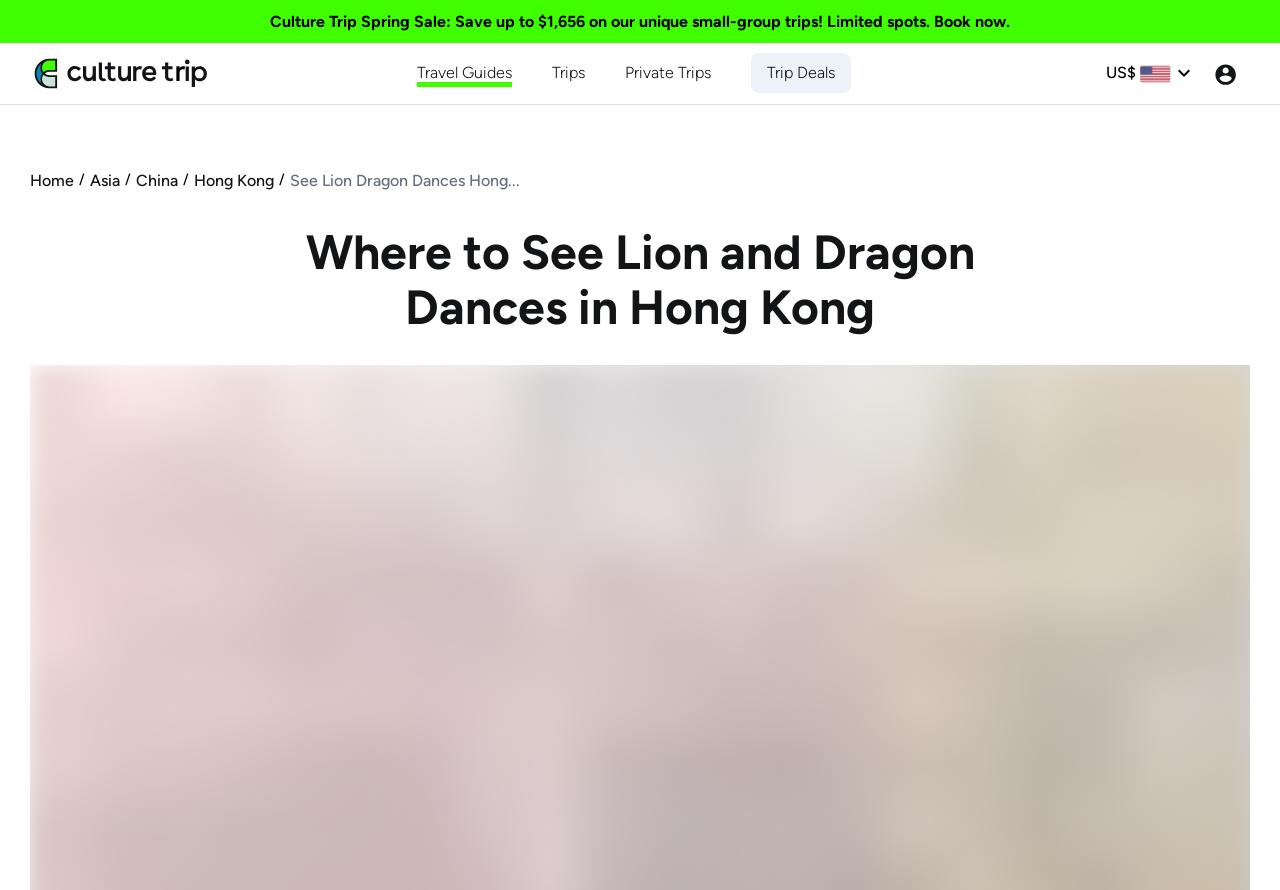Provide the bounding box coordinates of the HTML element described by the text: "church & ministries". The coordinates should be in the format [left, top, right, bottom] with values between 0 and 1.

None